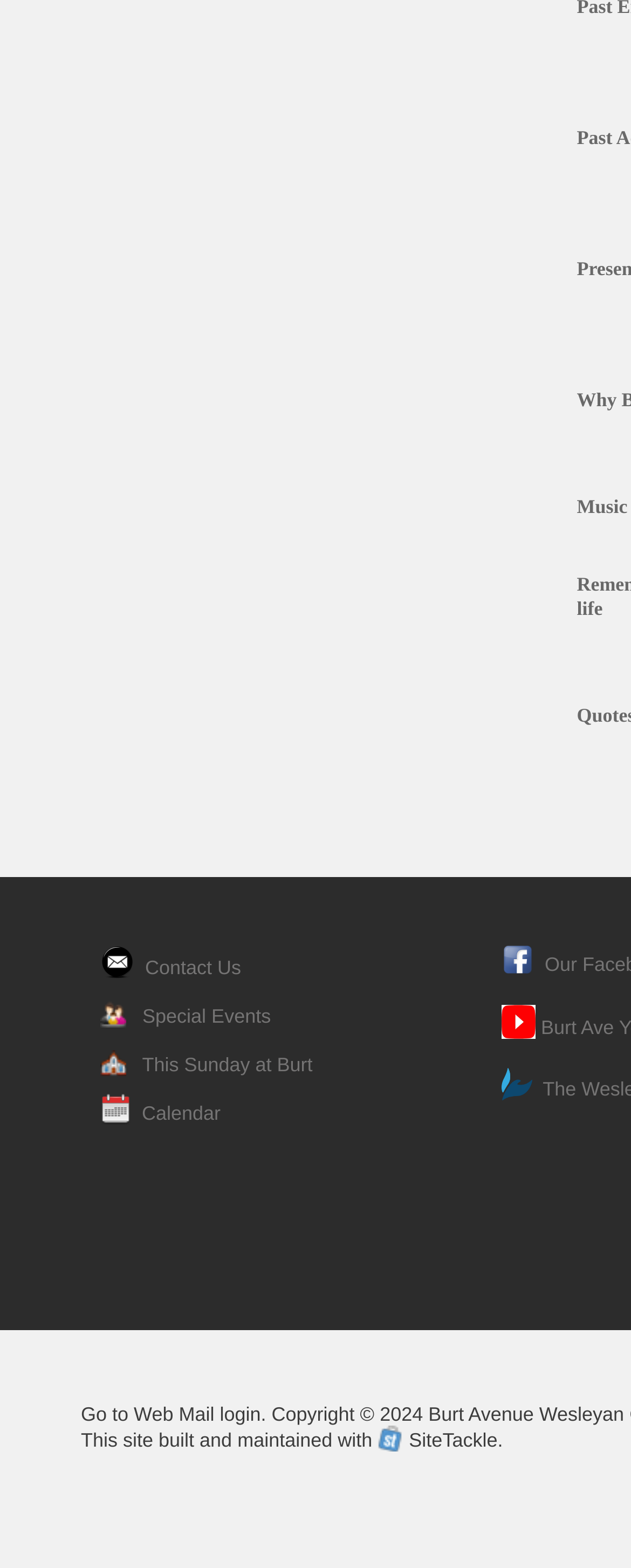Return the bounding box coordinates of the UI element that corresponds to this description: "This Sunday at Burt". The coordinates must be given as four float numbers in the range of 0 and 1, [left, top, right, bottom].

[0.225, 0.656, 0.495, 0.671]